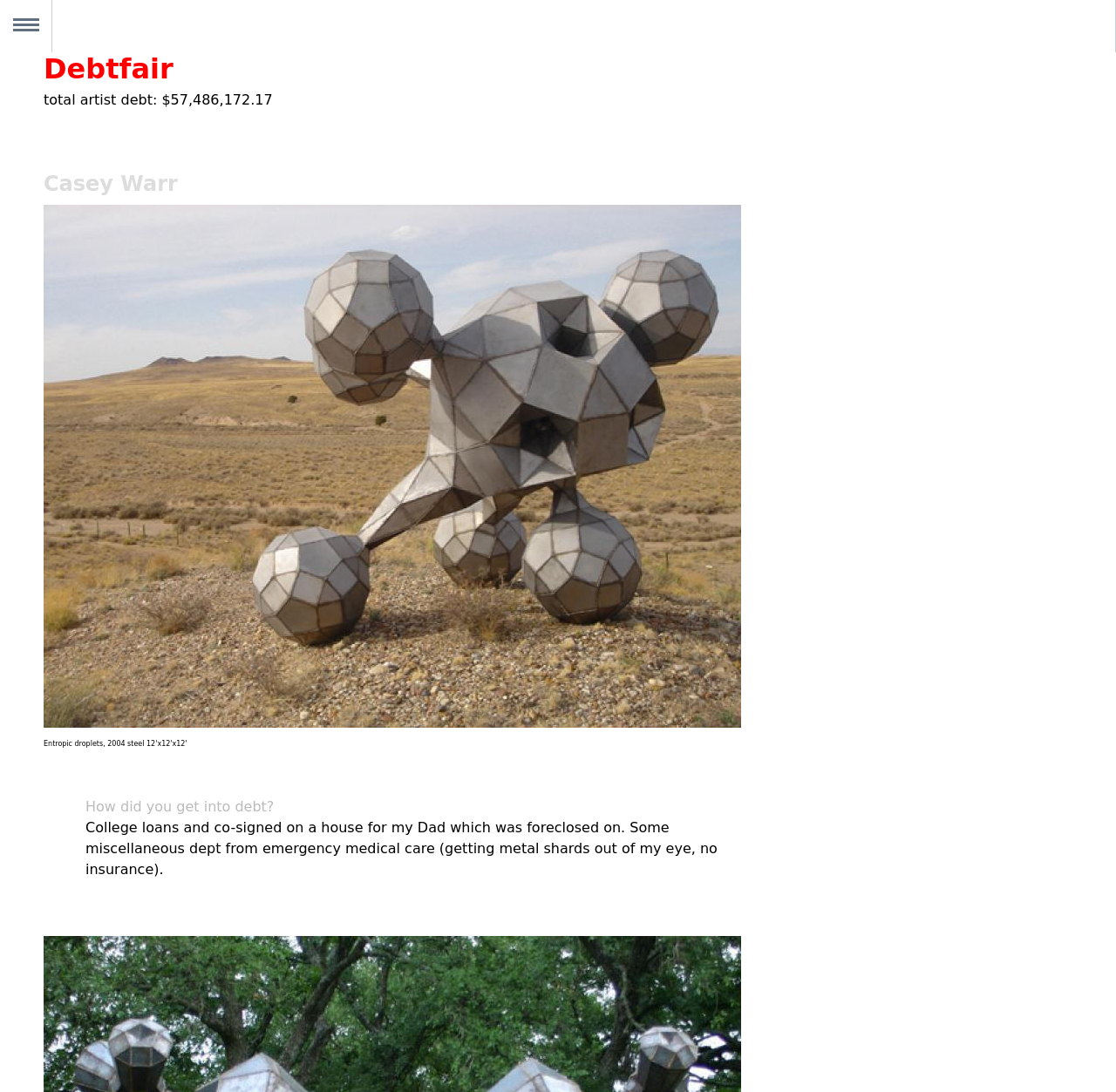Please find the bounding box coordinates (top-left x, top-left y, bottom-right x, bottom-right y) in the screenshot for the UI element described as follows: Menu

[0.0, 0.0, 0.047, 0.048]